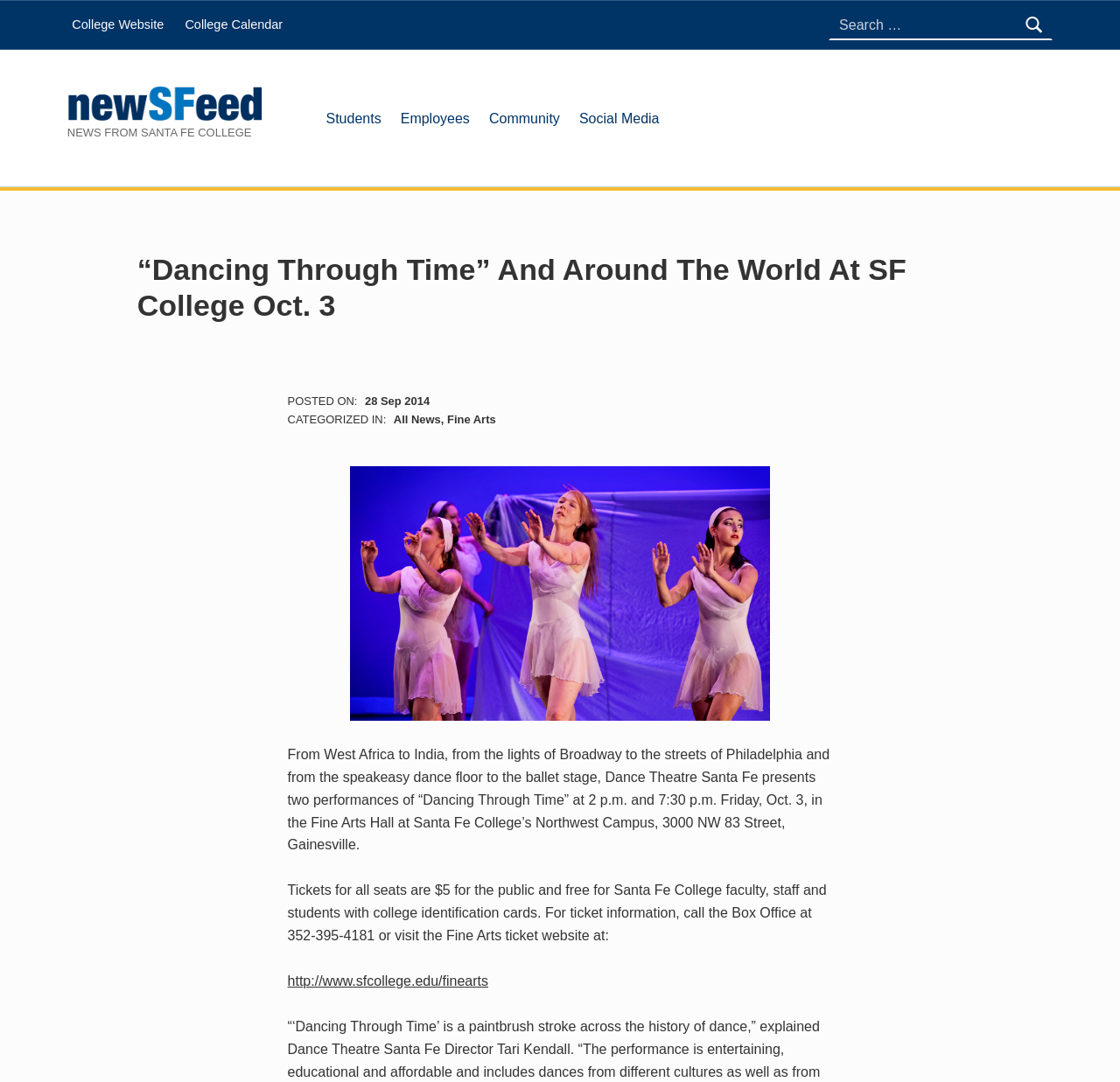Determine the bounding box coordinates of the section to be clicked to follow the instruction: "Check the Fine Arts ticket website". The coordinates should be given as four float numbers between 0 and 1, formatted as [left, top, right, bottom].

[0.257, 0.9, 0.436, 0.913]